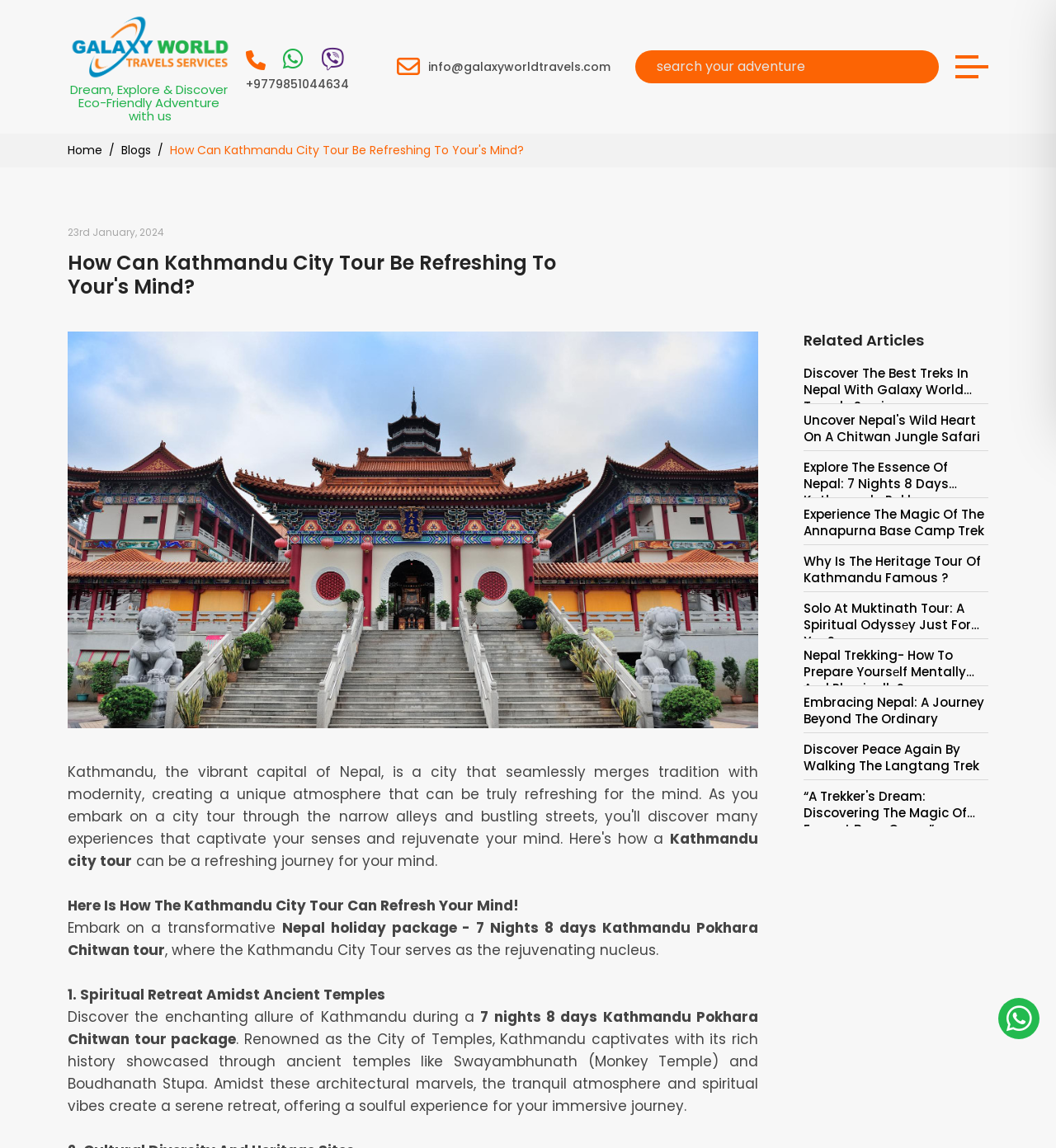Please indicate the bounding box coordinates for the clickable area to complete the following task: "Go to Careers page". The coordinates should be specified as four float numbers between 0 and 1, i.e., [left, top, right, bottom].

None